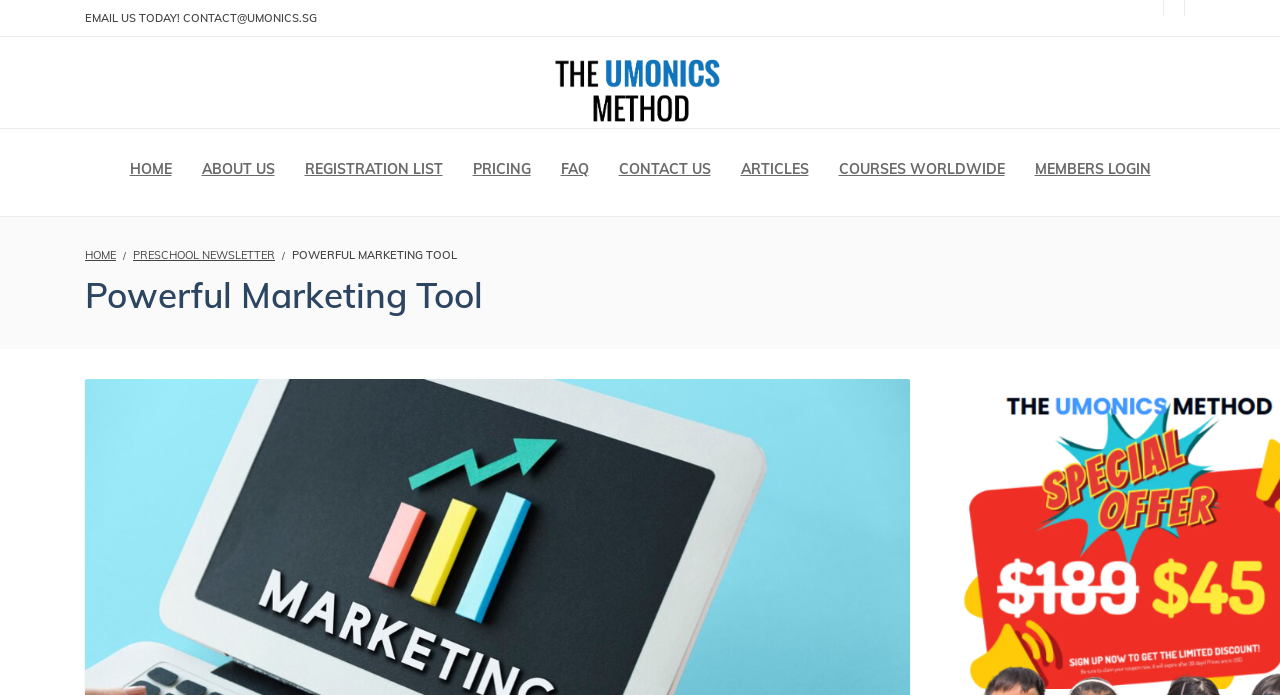What is the title of the section below the top navigation menu?
Examine the image closely and answer the question with as much detail as possible.

I looked at the heading element below the top navigation menu and found that it says 'Powerful Marketing Tool', which is the title of the section.